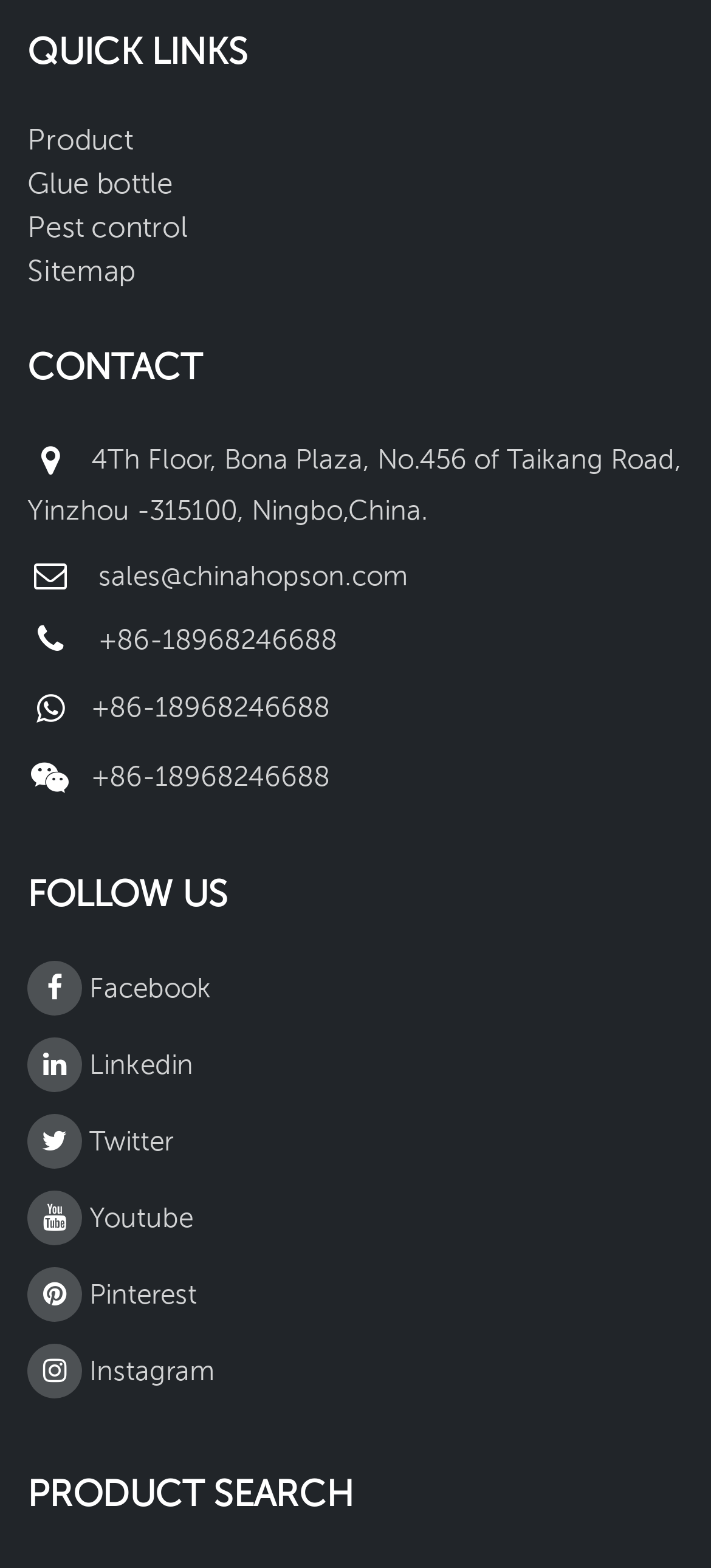Observe the image and answer the following question in detail: How many social media platforms are listed?

I counted the number of links under the 'FOLLOW US' heading, which are Facebook, Linkedin, Twitter, Youtube, Pinterest, and Instagram, totaling 6 social media platforms.